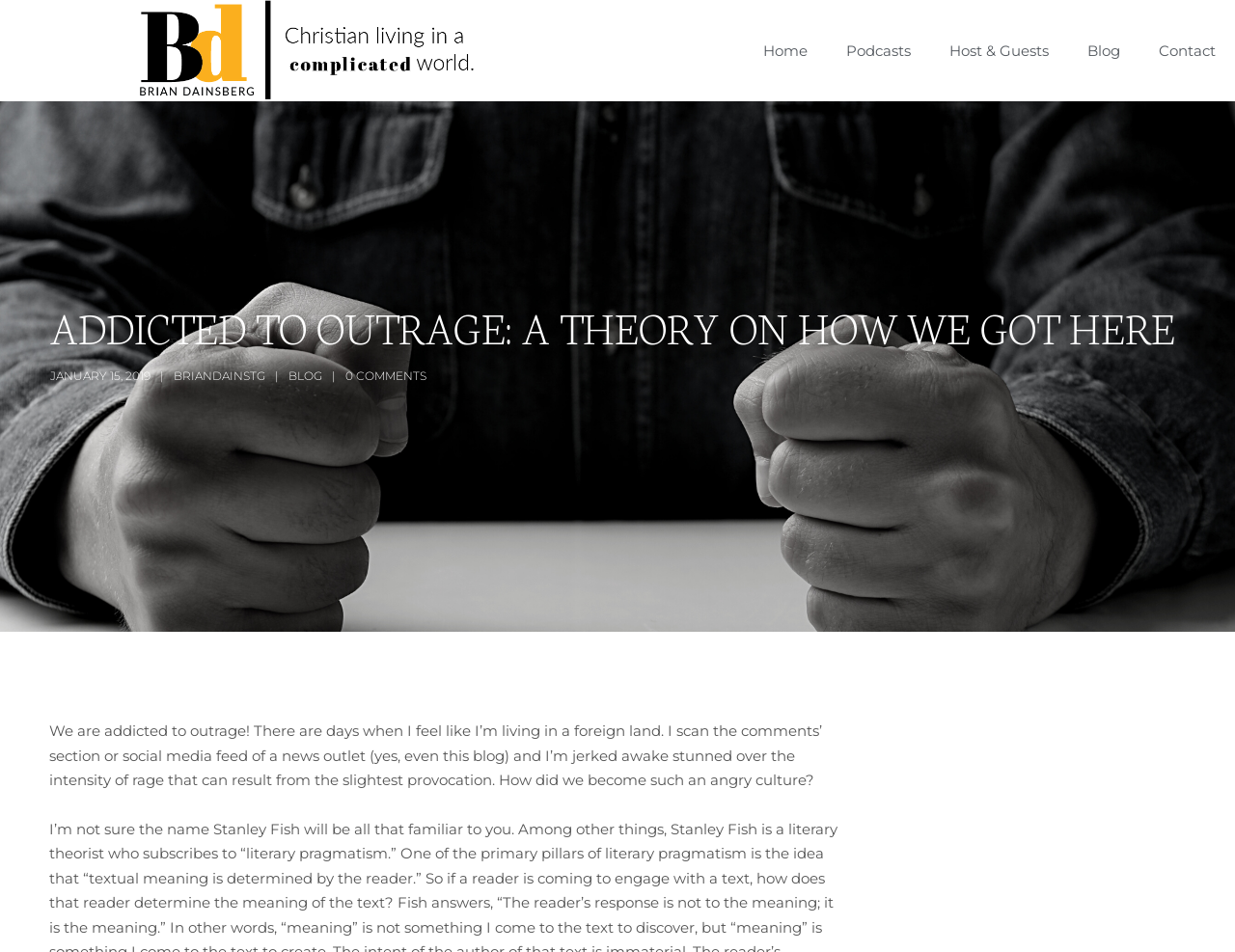How many comments does the blog post have?
Respond with a short answer, either a single word or a phrase, based on the image.

0